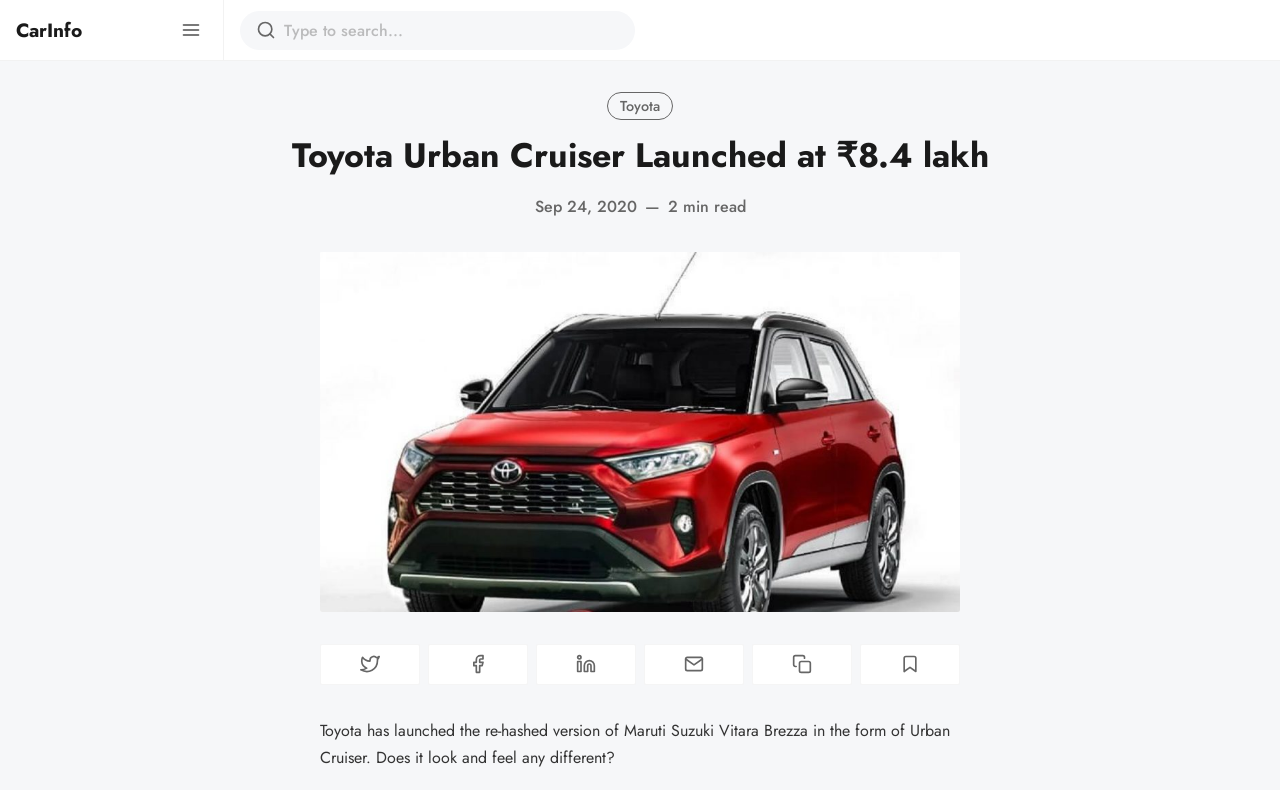Based on the image, give a detailed response to the question: How long does it take to read the article?

The time it takes to read the article is mentioned below the main heading, which is '2 min read'.